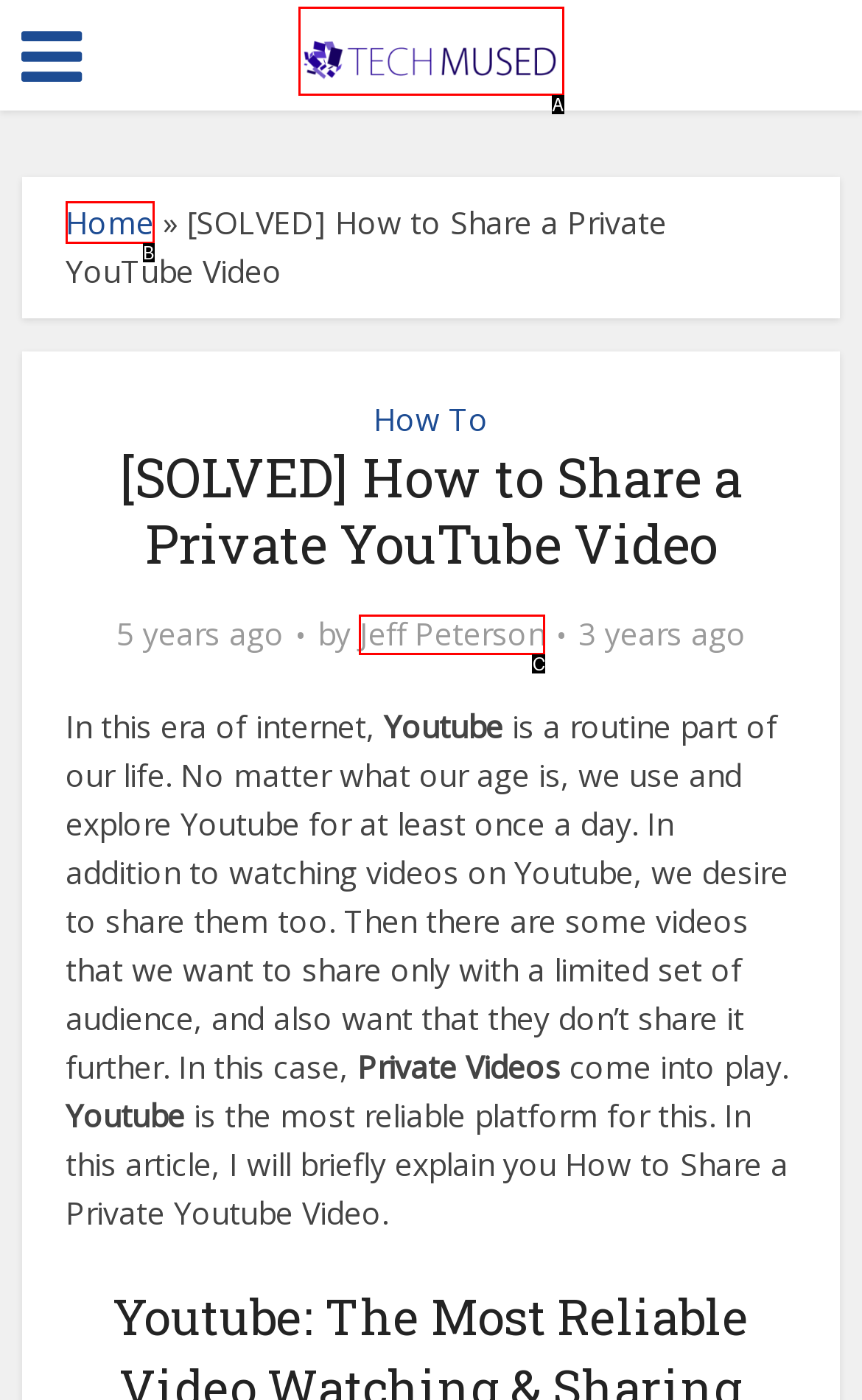Determine which HTML element best suits the description: title="TechMused". Reply with the letter of the matching option.

A